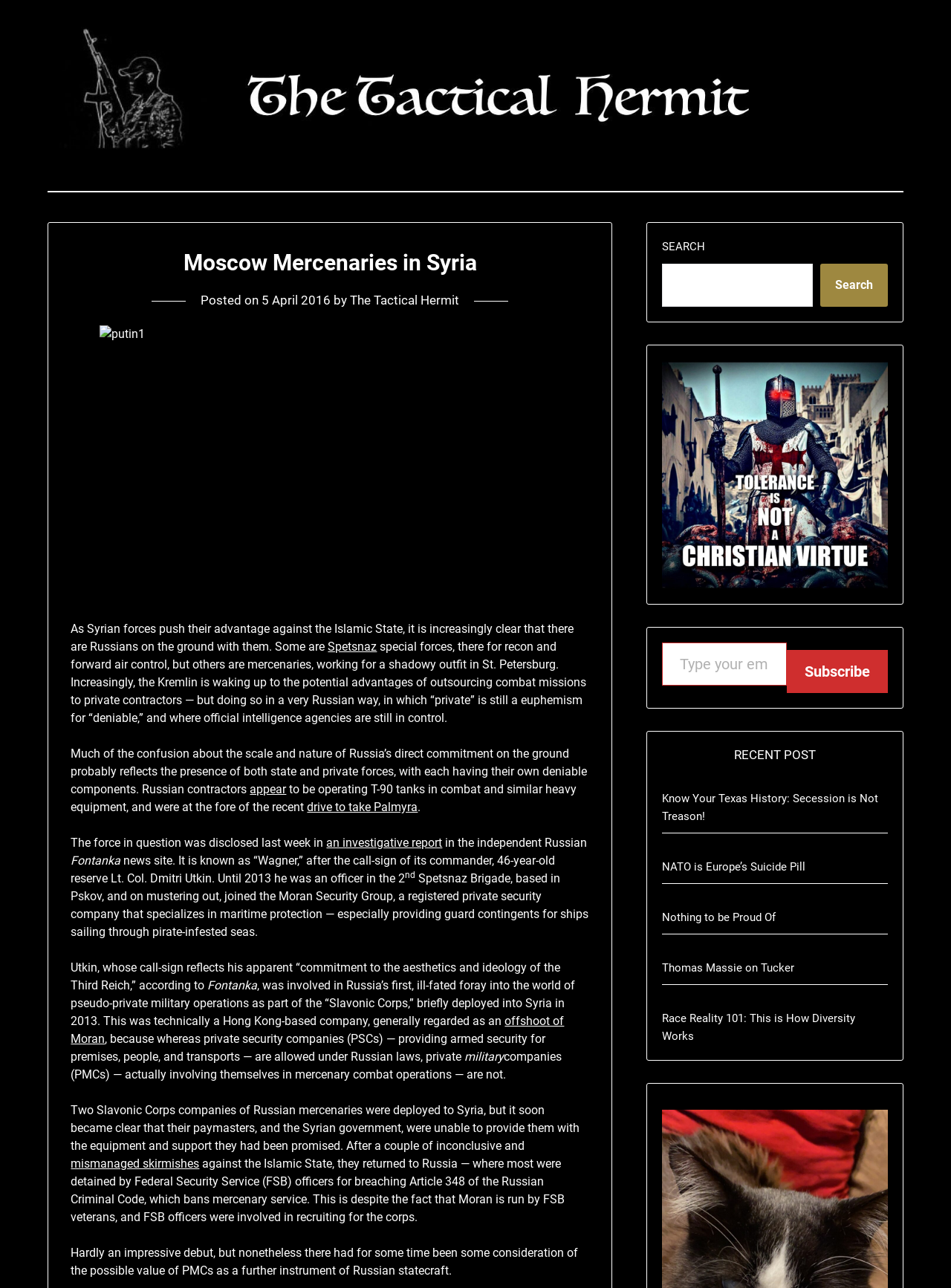Explain the contents of the webpage comprehensively.

This webpage appears to be a news article or blog post discussing the involvement of Russian mercenaries in Syria. At the top of the page, there is a header with the title "Moscow Mercenaries in Syria" and a link to the article. Below the header, there is a brief summary of the article, which mentions that Russian forces are pushing their advantage against the Islamic State, and that there are Russians on the ground with them, including Spetsnaz special forces and mercenaries.

To the left of the summary, there is an image, likely a photo of Vladimir Putin. Below the image, the article begins, discussing the presence of Russian mercenaries in Syria and their role in the conflict. The article mentions that some of these mercenaries are working for a shadowy outfit in St. Petersburg, and that the Kremlin is waking up to the potential advantages of outsourcing combat missions to private contractors.

The article continues, discussing the confusion about the scale and nature of Russia's direct commitment on the ground, and how it reflects the presence of both state and private forces. It also mentions that Russian contractors appear to be operating T-90 tanks in combat and similar heavy equipment.

Further down the page, there is a section with a search bar and a button to search. Below this, there is a figure, likely another image. To the right of the figure, there is a section with a heading "RECENT POST" and a list of links to other articles, including "Know Your Texas History: Secession is Not Treason!", "NATO is Europe's Suicide Pill", and others.

At the bottom of the page, there is a section with a heading "TYPE YOUR EMAIL…" and a textbox to enter an email address, along with a button to subscribe.